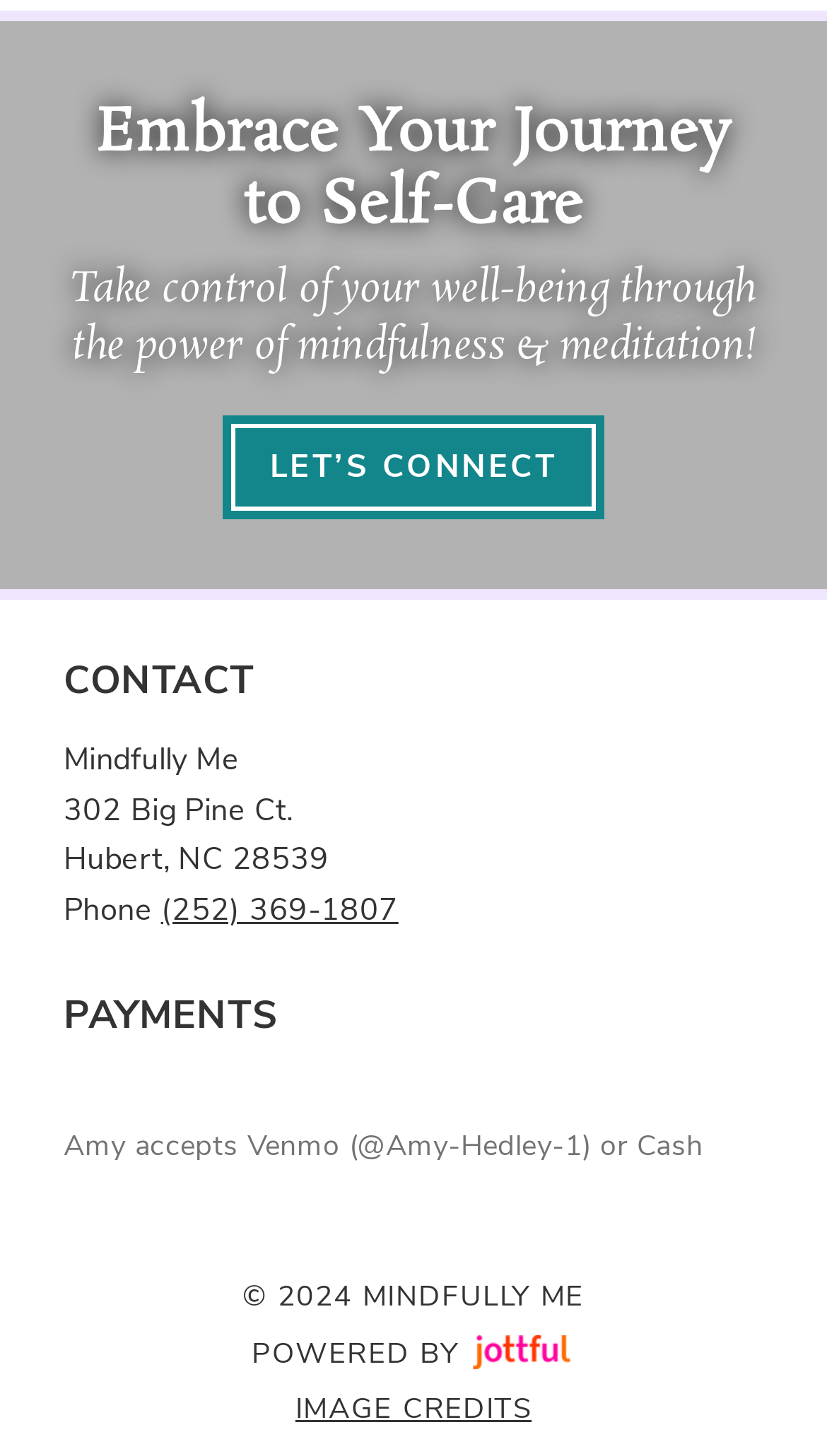What is the accepted payment method?
Look at the image and answer the question with a single word or phrase.

Venmo or Cash